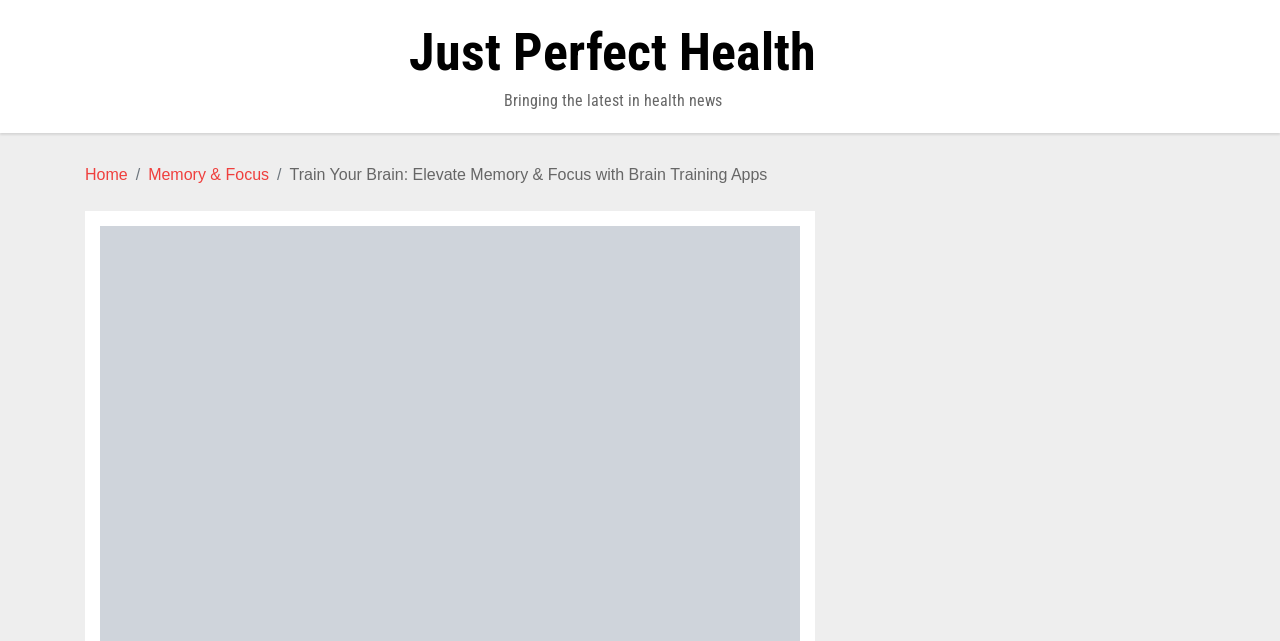Refer to the element description Home and identify the corresponding bounding box in the screenshot. Format the coordinates as (top-left x, top-left y, bottom-right x, bottom-right y) with values in the range of 0 to 1.

[0.066, 0.26, 0.1, 0.286]